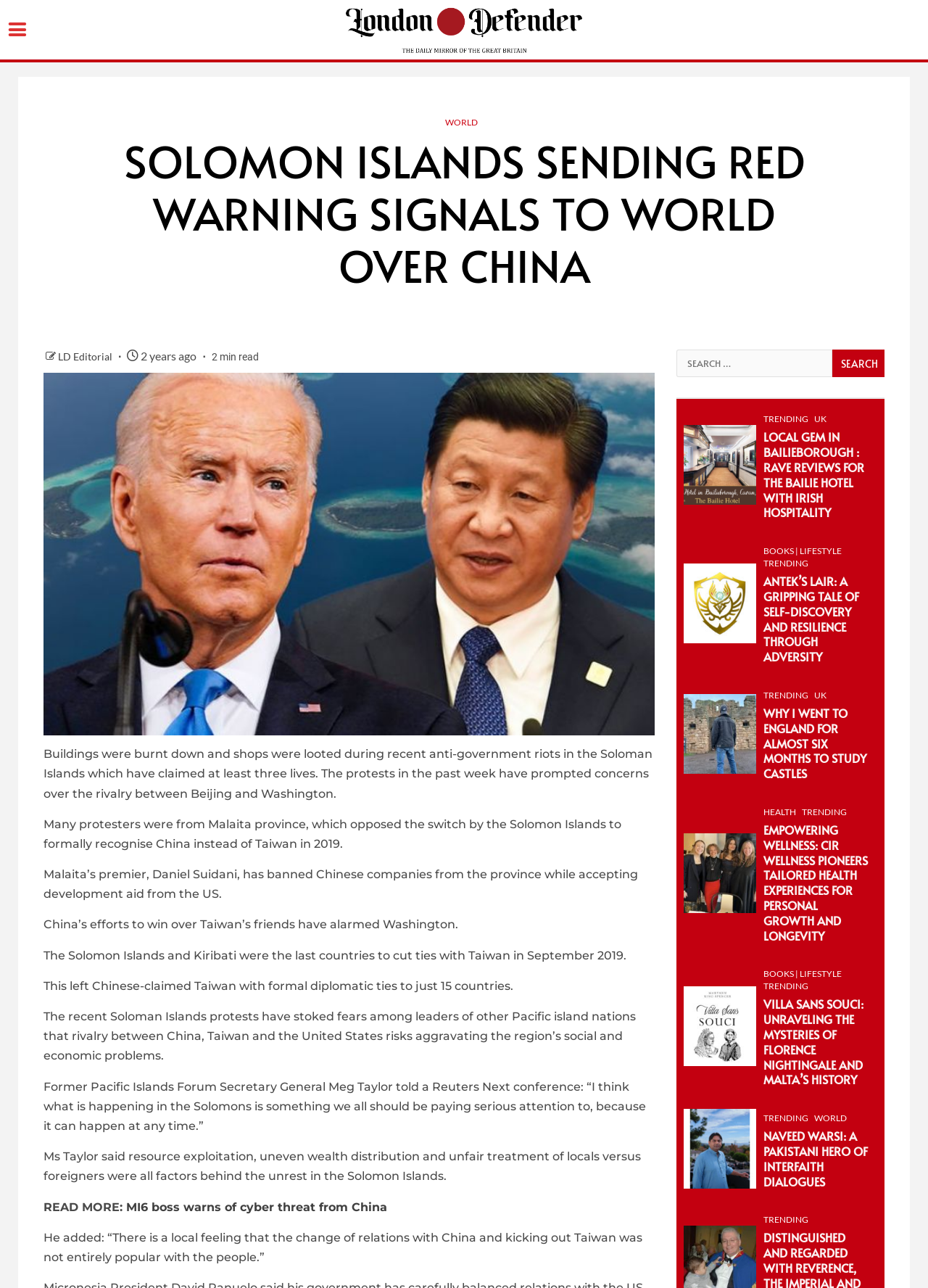Please use the details from the image to answer the following question comprehensively:
How many countries have formal diplomatic ties with Taiwan?

The article states that the Solomon Islands and Kiribati were the last countries to cut ties with Taiwan in September 2019, leaving Chinese-claimed Taiwan with formal diplomatic ties to just 15 countries.